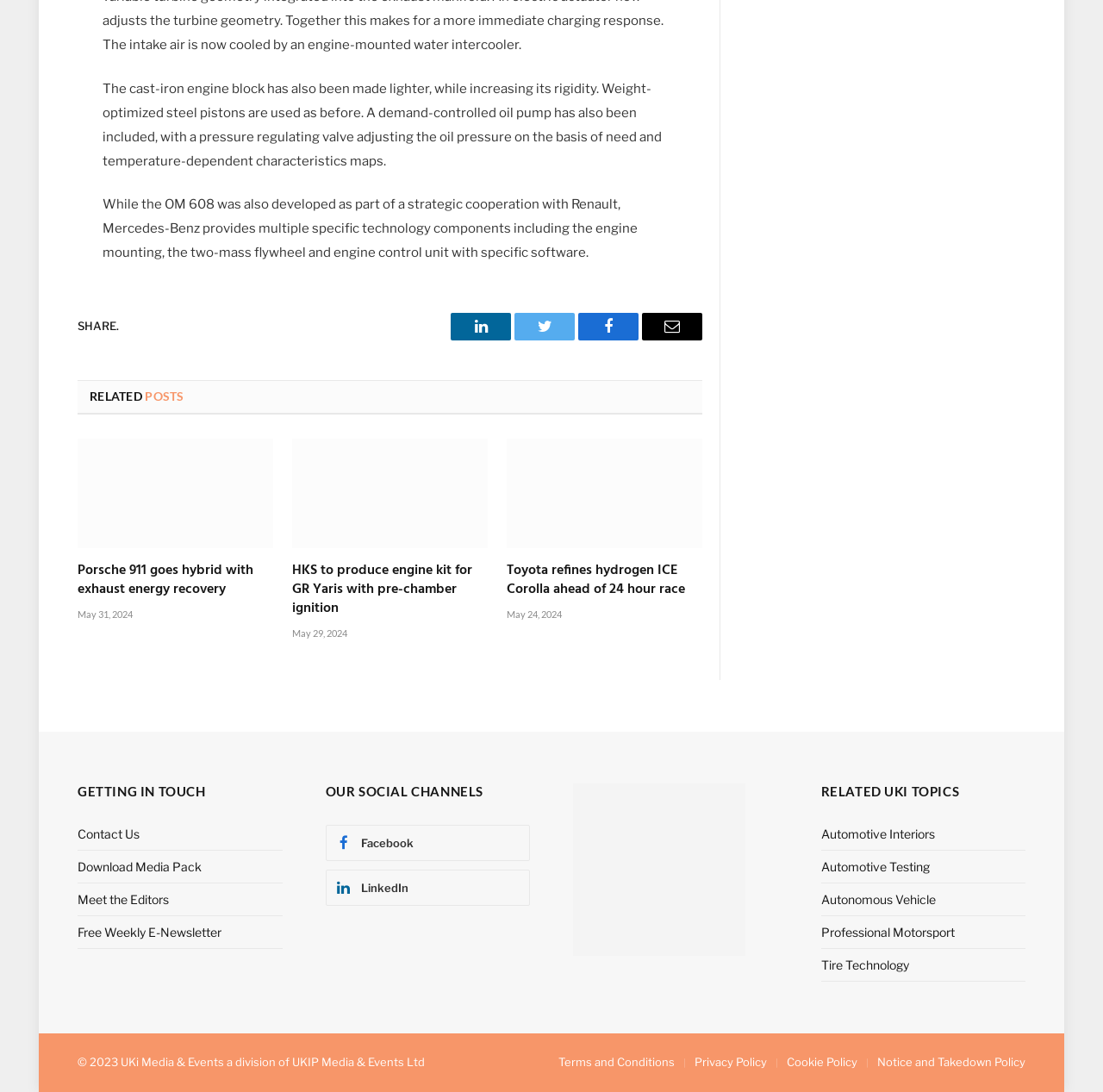What is the title of the second related post?
Using the information presented in the image, please offer a detailed response to the question.

The title of the second related post is 'HKS to produce engine kit for GR Yaris with pre-chamber ignition', as indicated by the link element with ID 1003 and the heading element with ID 1130.